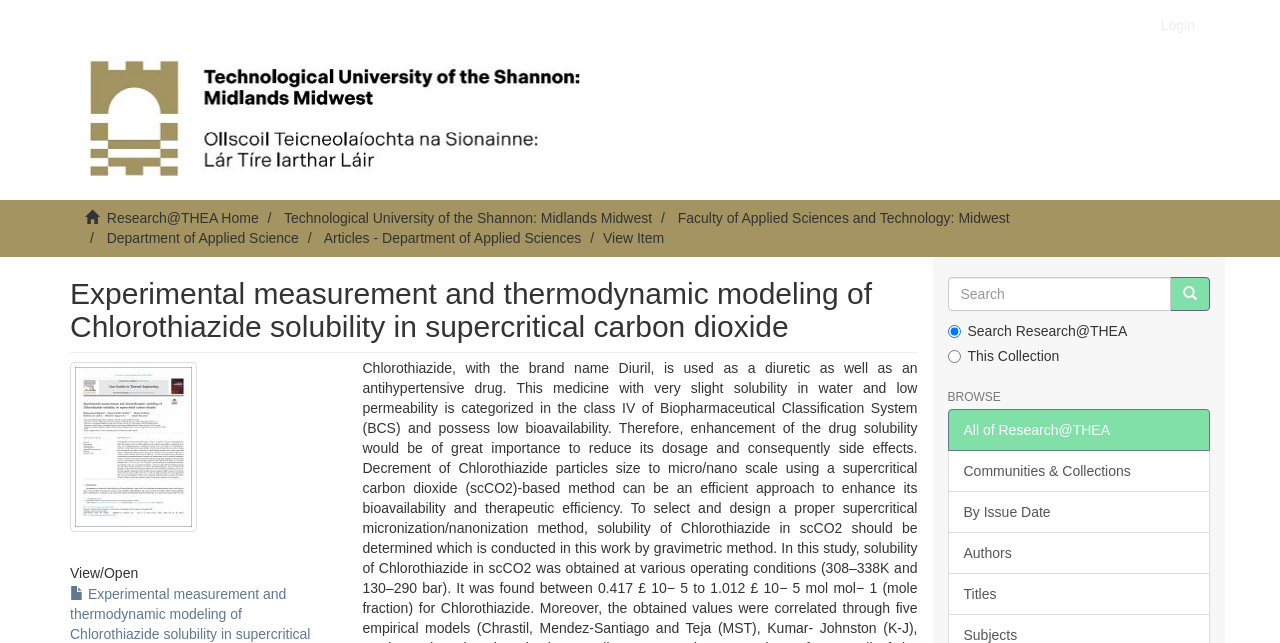How many search options are available?
Can you provide an in-depth and detailed response to the question?

I examined the search section and found two radio buttons, which are 'Search Research@THEA' and 'This Collection', indicating two search options.